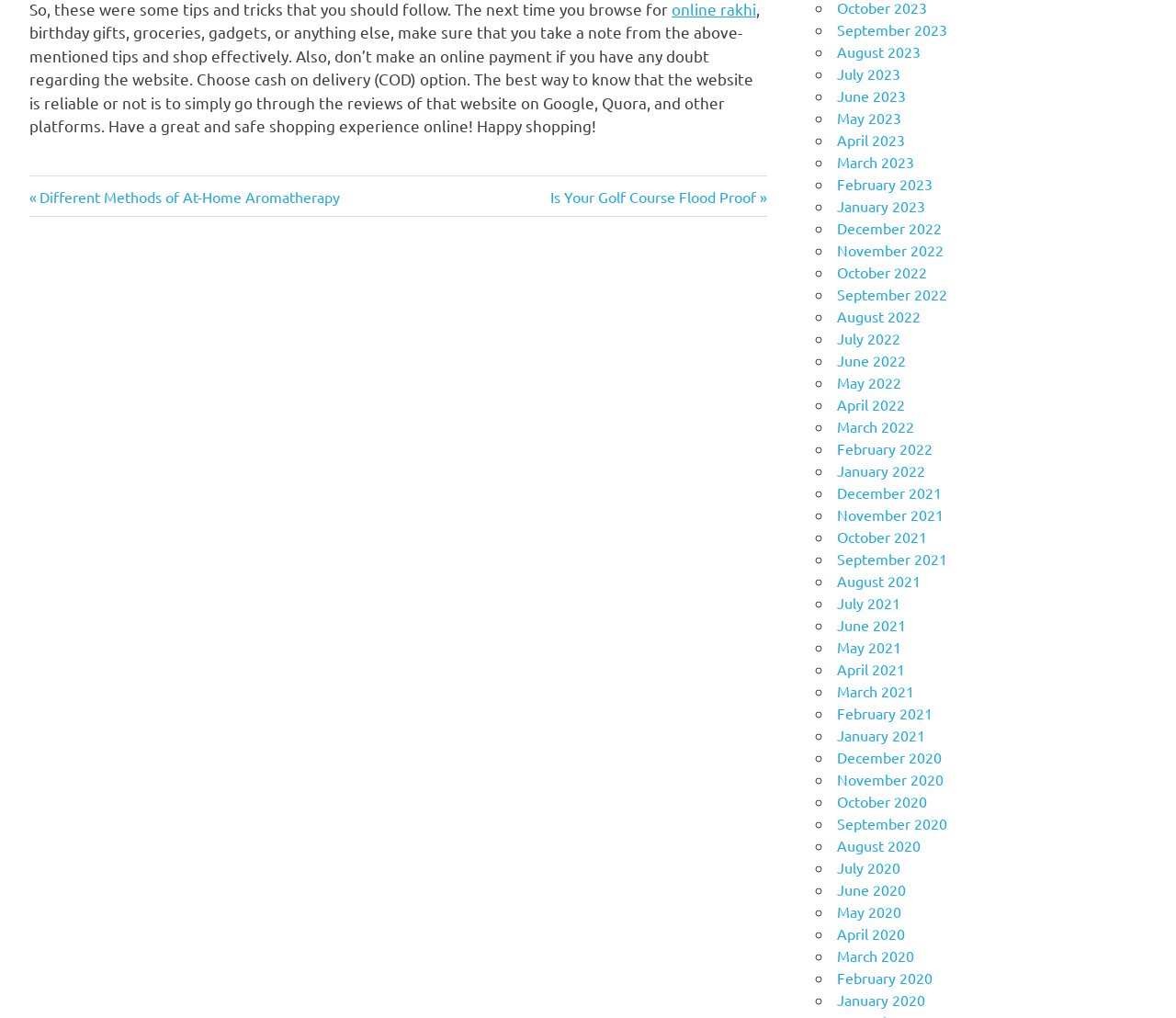Please identify the bounding box coordinates of the clickable region that I should interact with to perform the following instruction: "Click on 'Posts'". The coordinates should be expressed as four float numbers between 0 and 1, i.e., [left, top, right, bottom].

[0.025, 0.172, 0.652, 0.213]